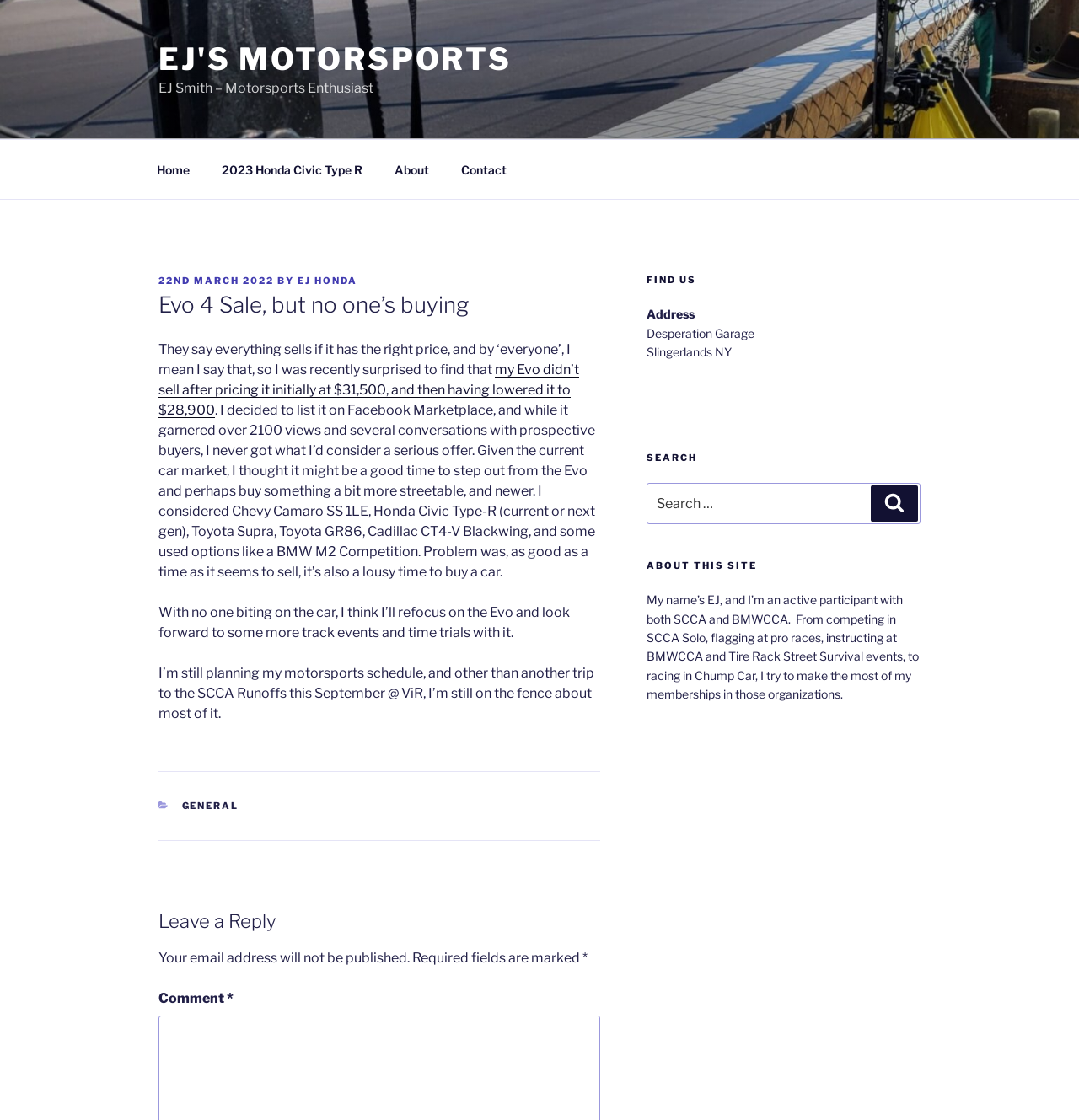How many views did the Evo get on Facebook Marketplace?
Please provide a single word or phrase as your answer based on the screenshot.

2100